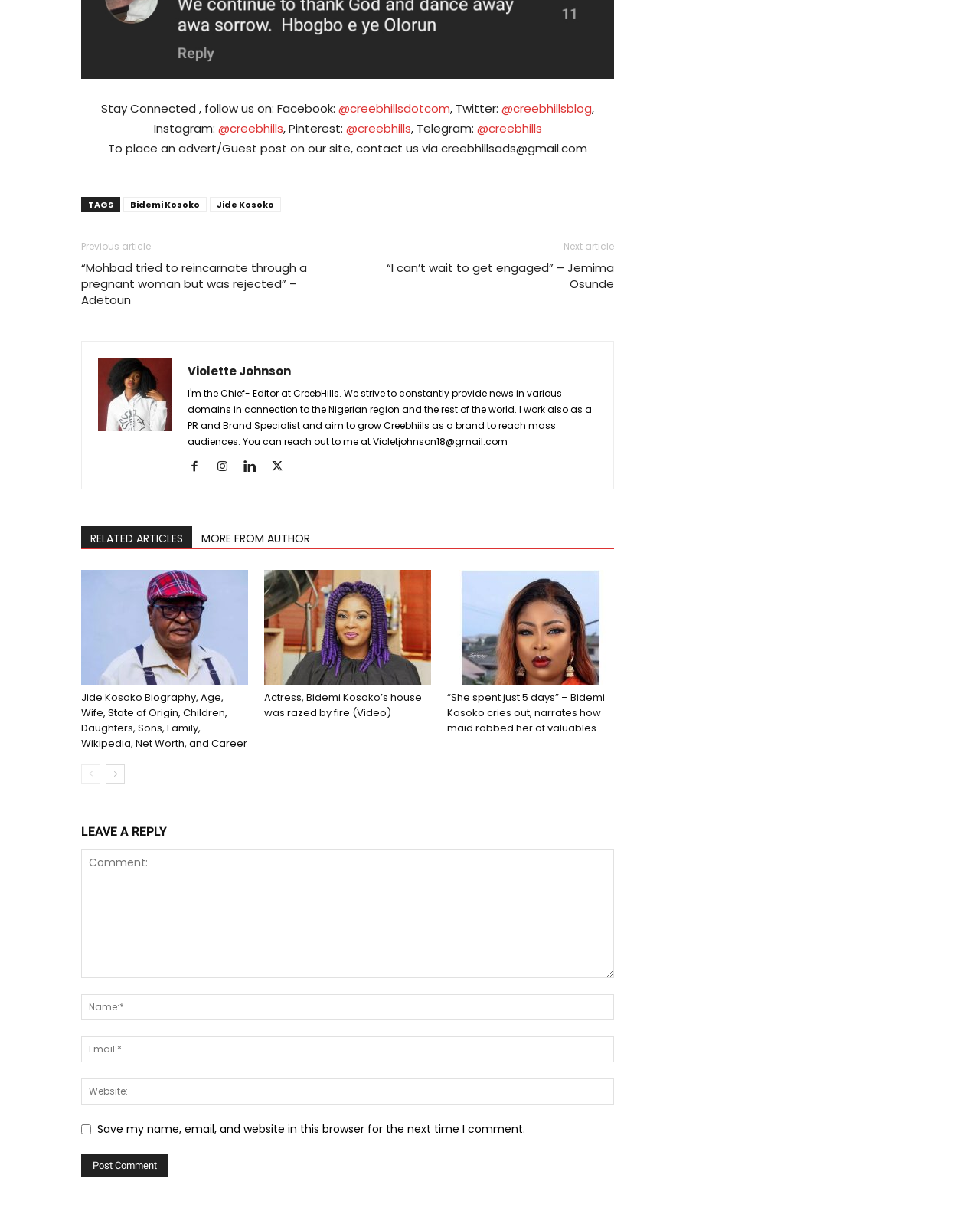Highlight the bounding box coordinates of the region I should click on to meet the following instruction: "Follow Creebhills on Facebook".

[0.103, 0.082, 0.345, 0.095]